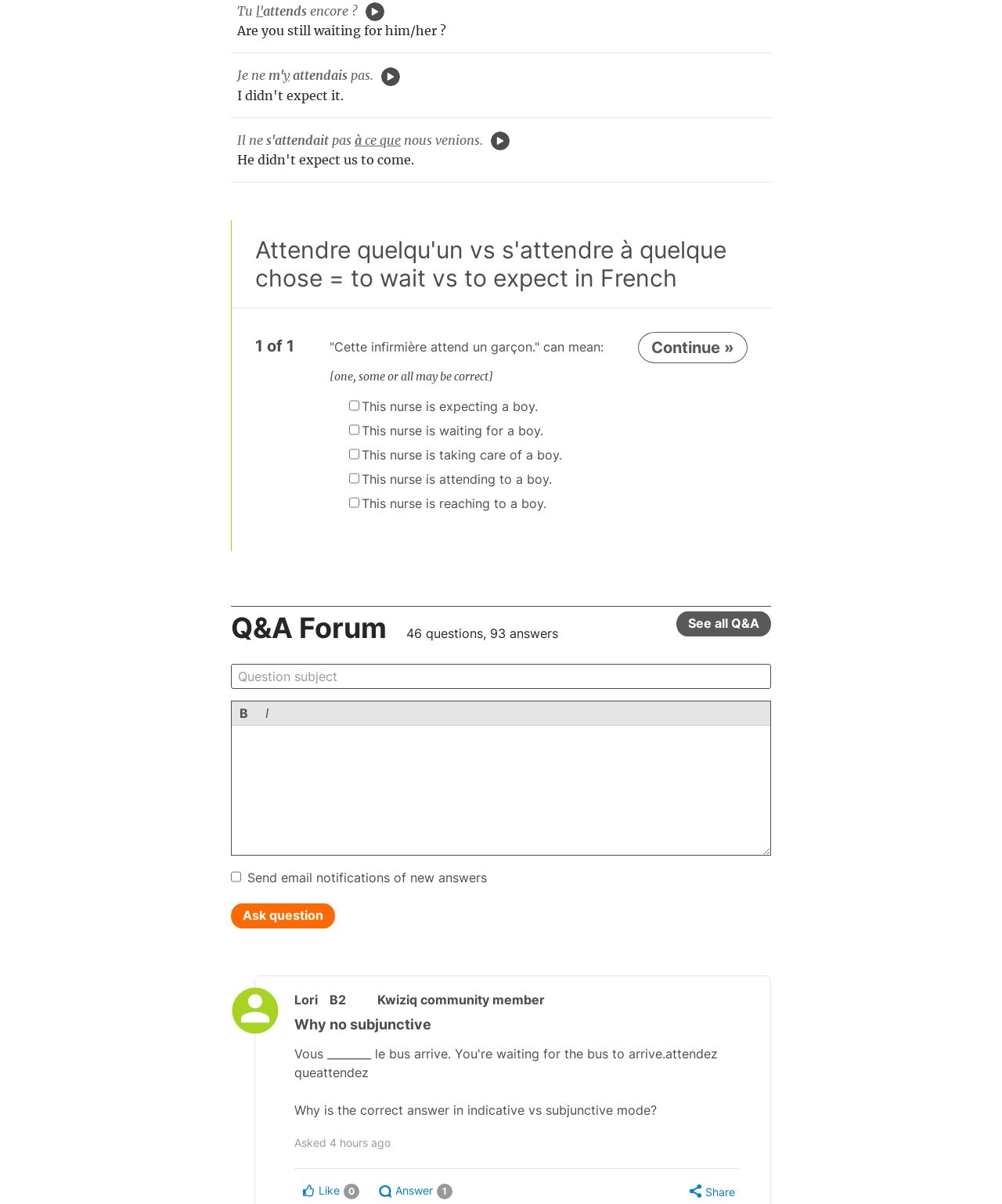What is the language of the text? Analyze the screenshot and reply with just one word or a short phrase.

French